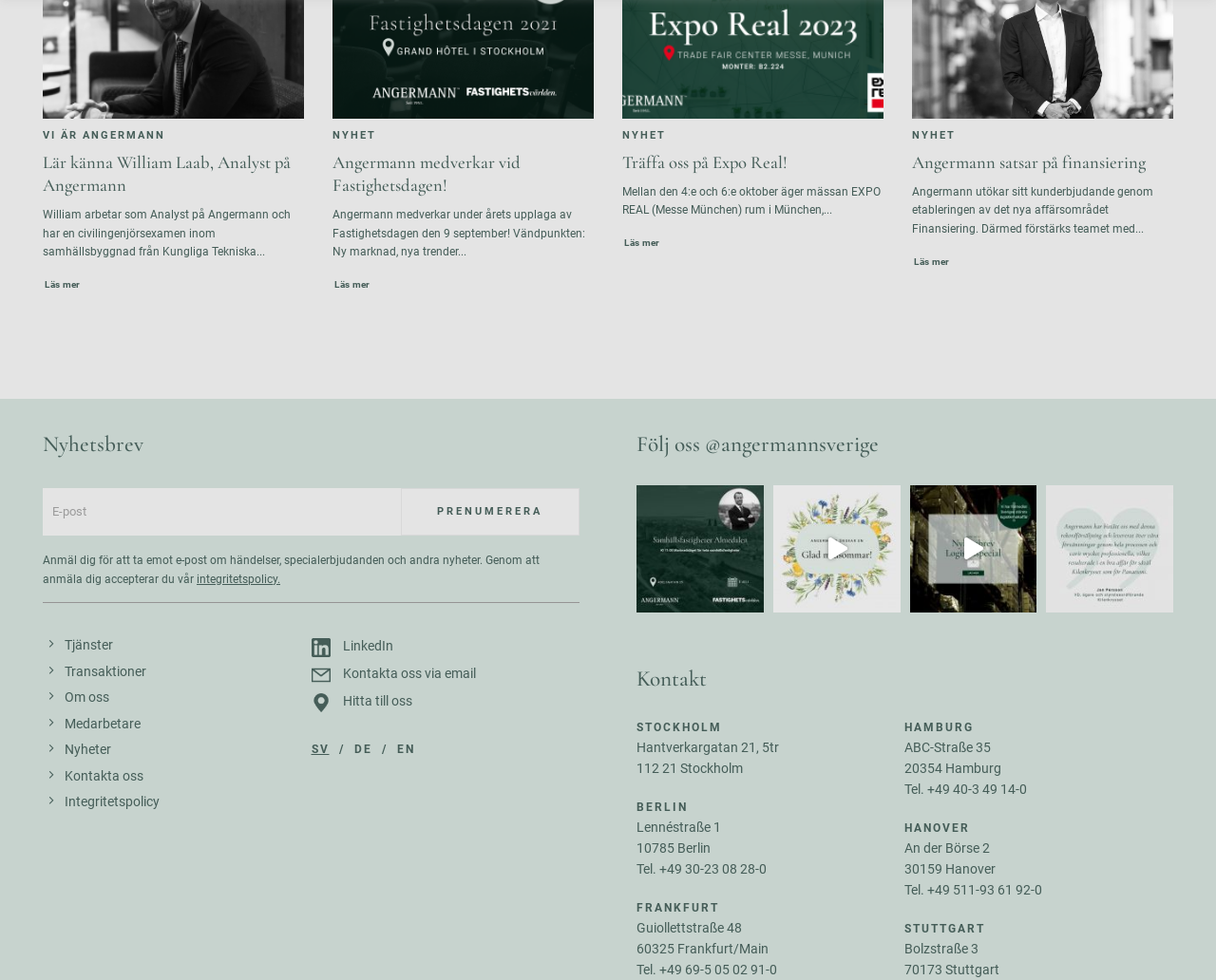What is the topic of the latest news?
Please elaborate on the answer to the question with detailed information.

I looked at the latest news section on the webpage and found that the topic is about Almedalsveckan, which is an event that Angermann is participating in as a sponsor.